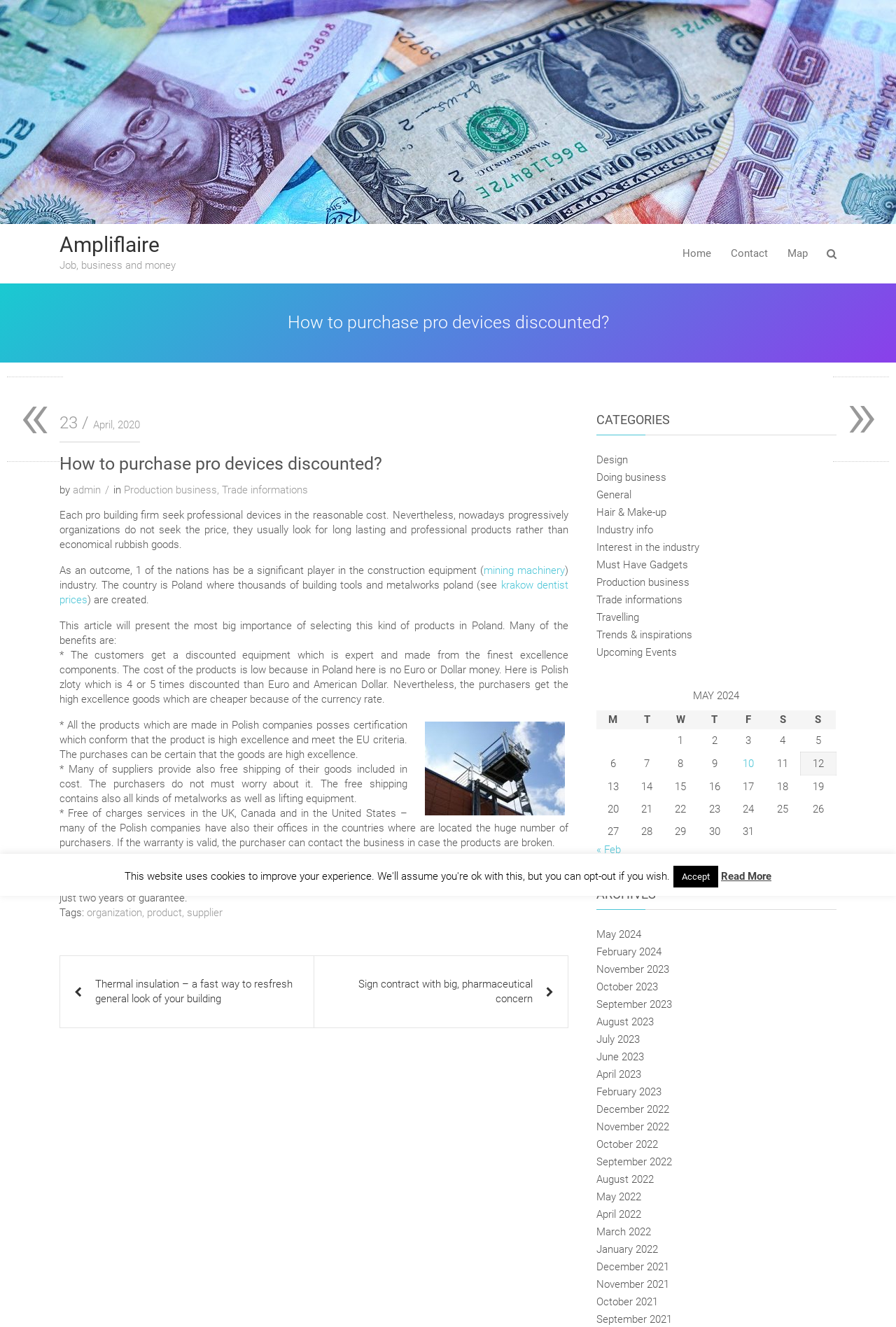Determine the bounding box for the described HTML element: "February 2023". Ensure the coordinates are four float numbers between 0 and 1 in the format [left, top, right, bottom].

[0.665, 0.818, 0.738, 0.828]